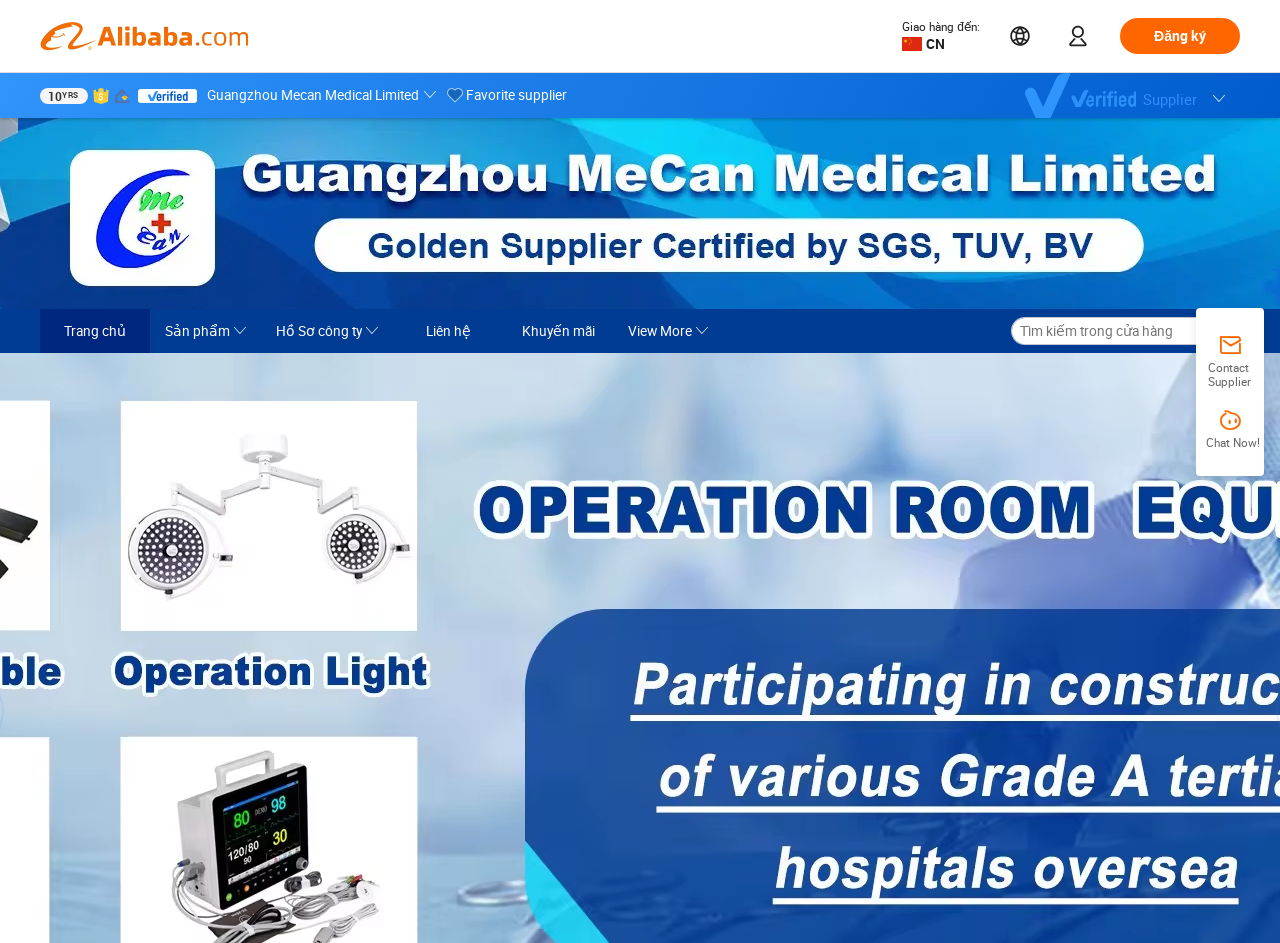Highlight the bounding box coordinates of the region I should click on to meet the following instruction: "Search for something using the search icon".

None